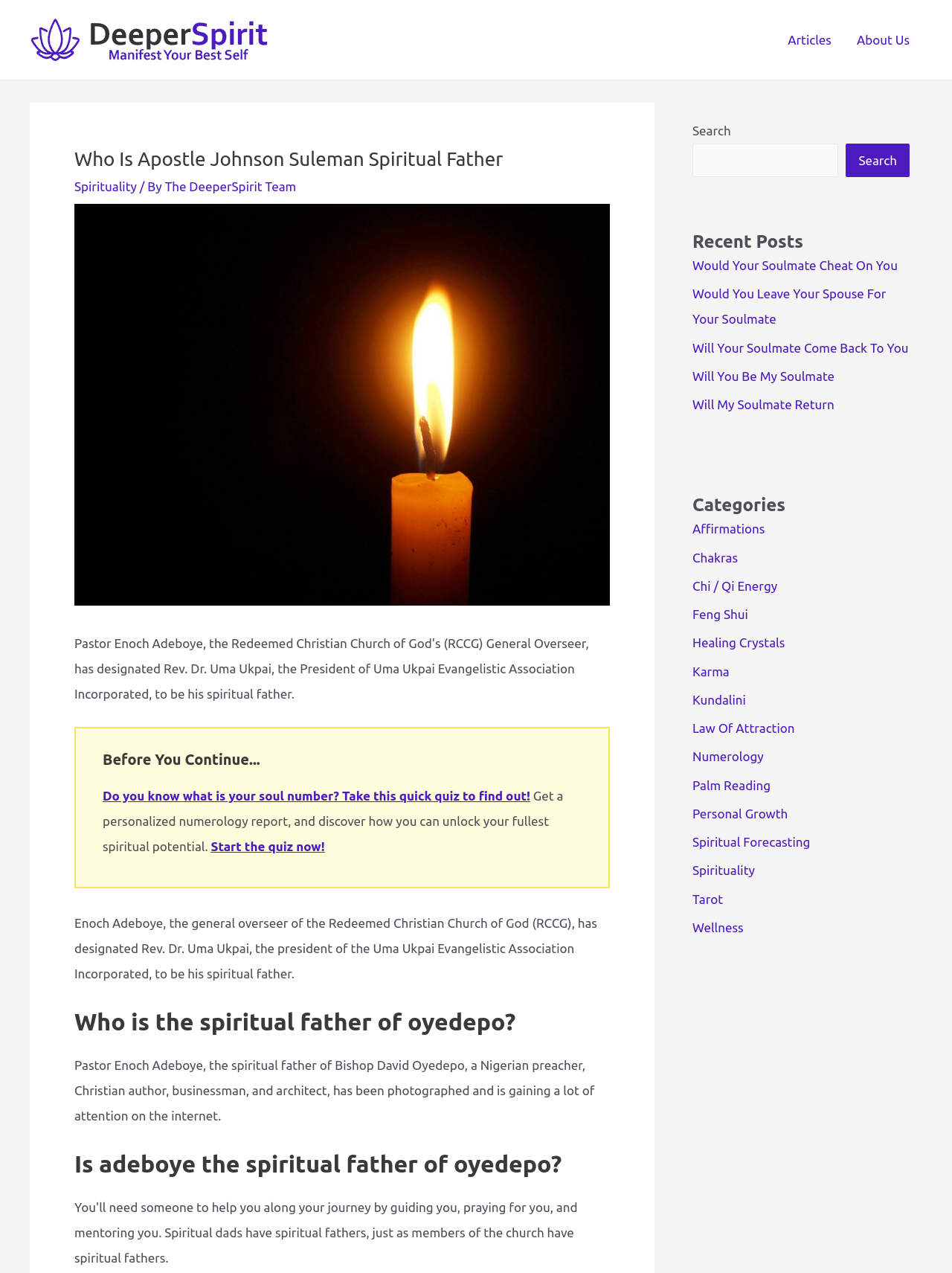Locate the bounding box coordinates of the clickable region necessary to complete the following instruction: "View recent posts". Provide the coordinates in the format of four float numbers between 0 and 1, i.e., [left, top, right, bottom].

[0.727, 0.181, 0.955, 0.199]